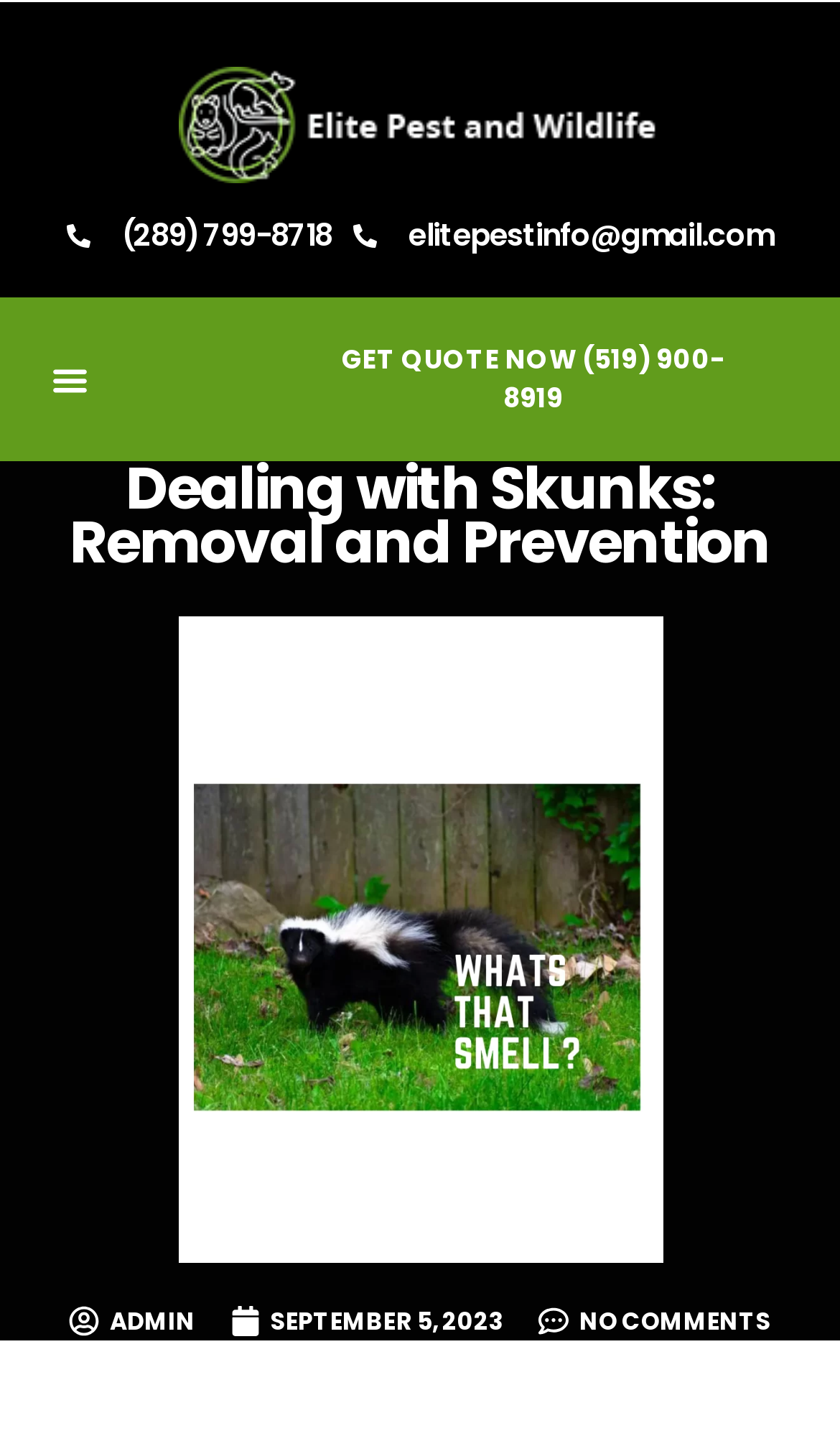Could you highlight the region that needs to be clicked to execute the instruction: "call the phone number"?

[0.079, 0.15, 0.395, 0.177]